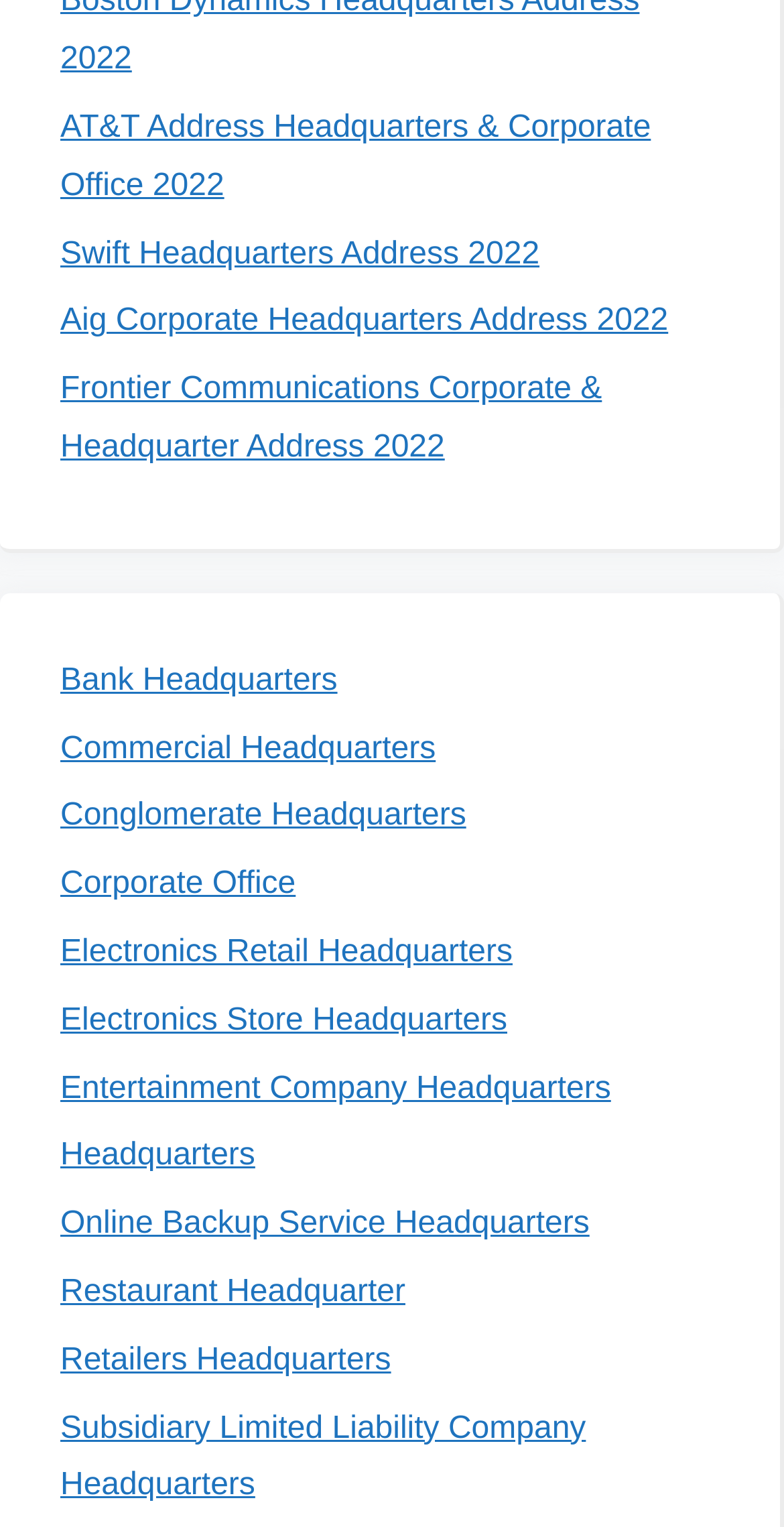Give the bounding box coordinates for this UI element: "Aig Corporate Headquarters Address 2022". The coordinates should be four float numbers between 0 and 1, arranged as [left, top, right, bottom].

[0.077, 0.199, 0.852, 0.222]